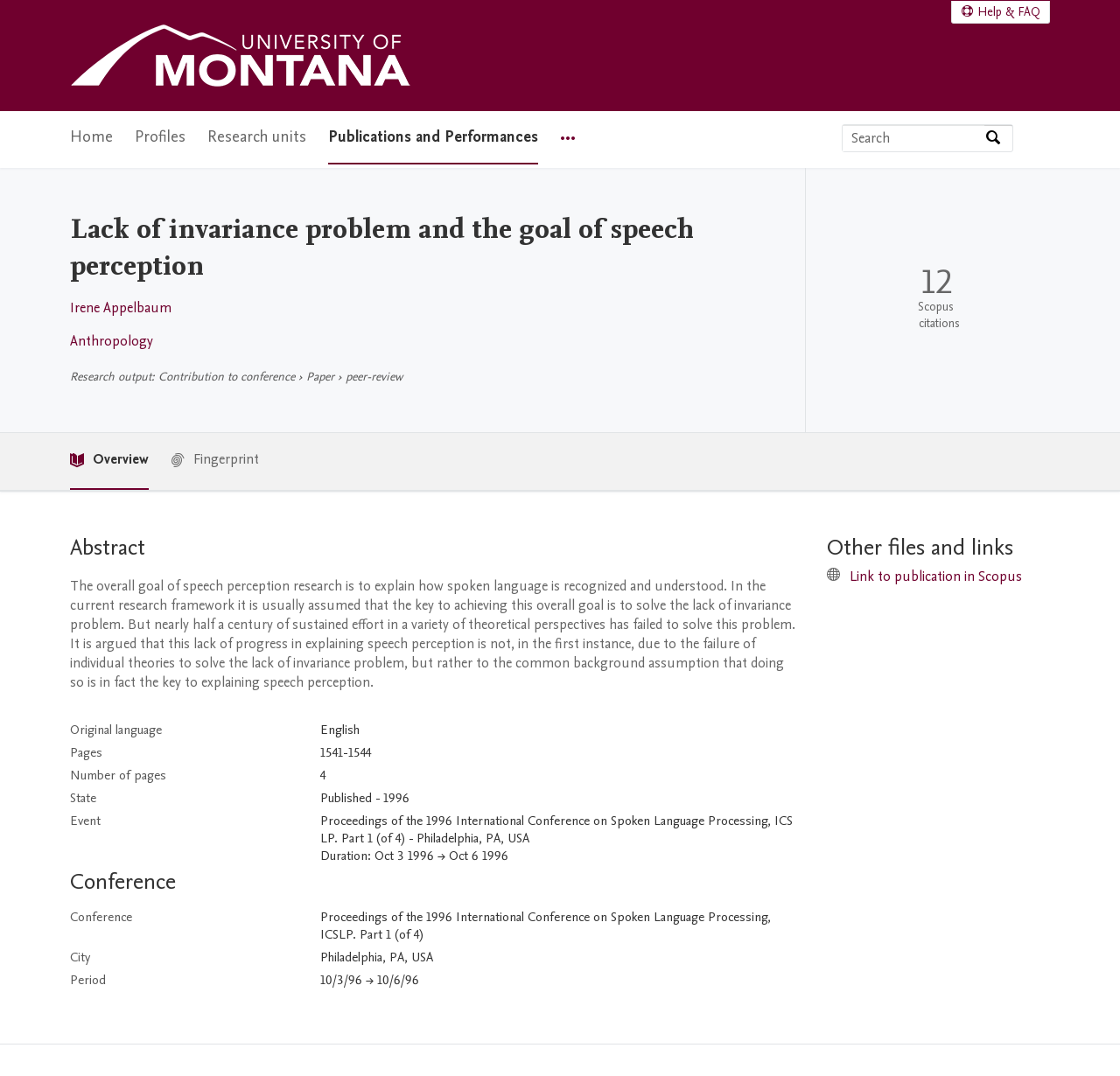Please identify the primary heading of the webpage and give its text content.

Lack of invariance problem and the goal of speech perception